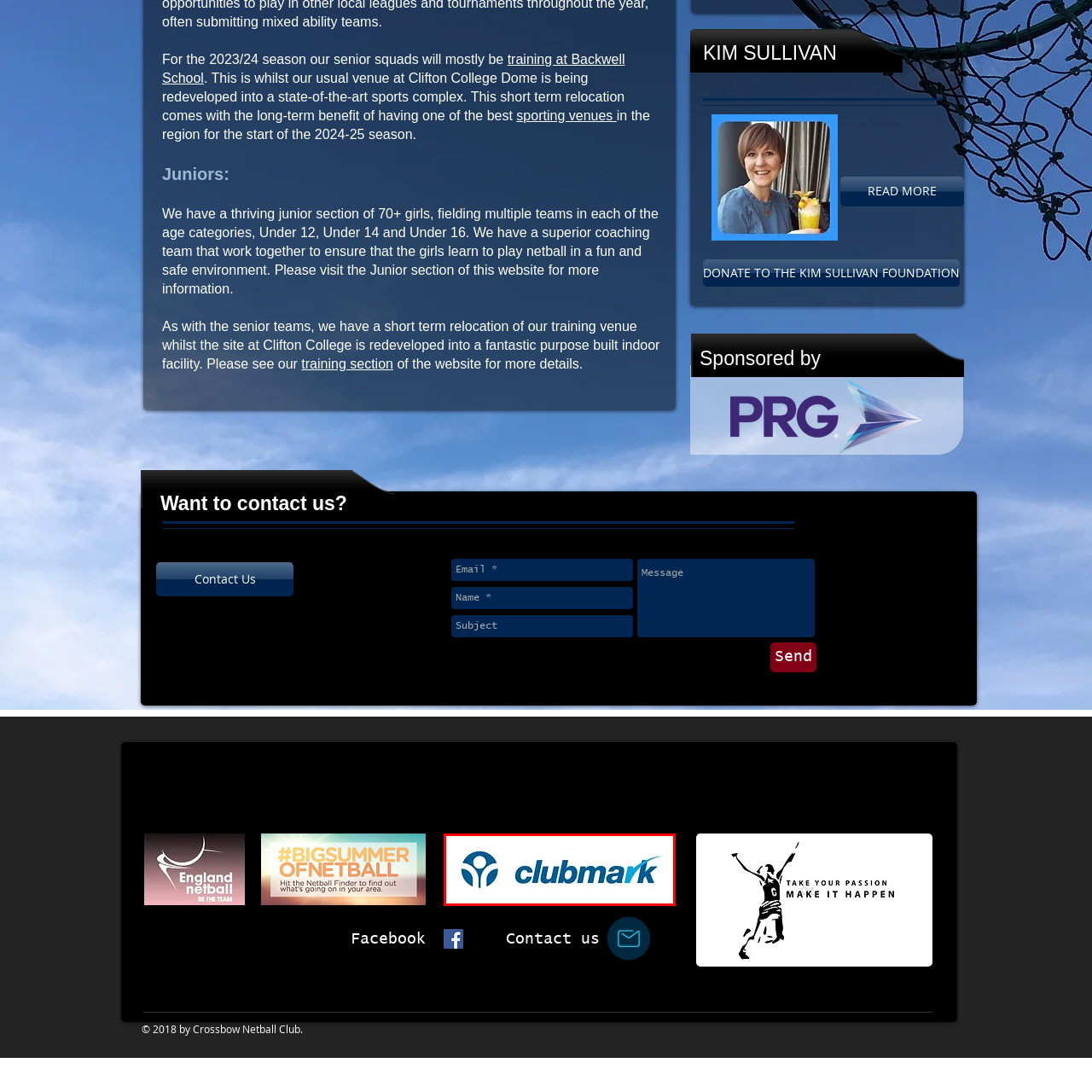Thoroughly describe the scene captured inside the red-bordered section of the image.

The image features the Clubmark logo, which is prominently displayed on the webpage. The logo incorporates a stylized graphic symbol alongside the text "clubmark," rendered in a clean and modern font. This emblem represents a quality standard for community sports clubs, emphasizing safety, coaching quality, and a commitment to sustainable practices. The design reflects a professional brand identity, conveying trust and reliability within the sports community, particularly appealing to organizations like the Crossbow Netball Club that adhere to these standards. The logo’s color palette and design elements suggest a focus on vitality and inclusivity in sports activities, marking it as an important recognition for clubs fostering a positive environment for youth engagement in sports.